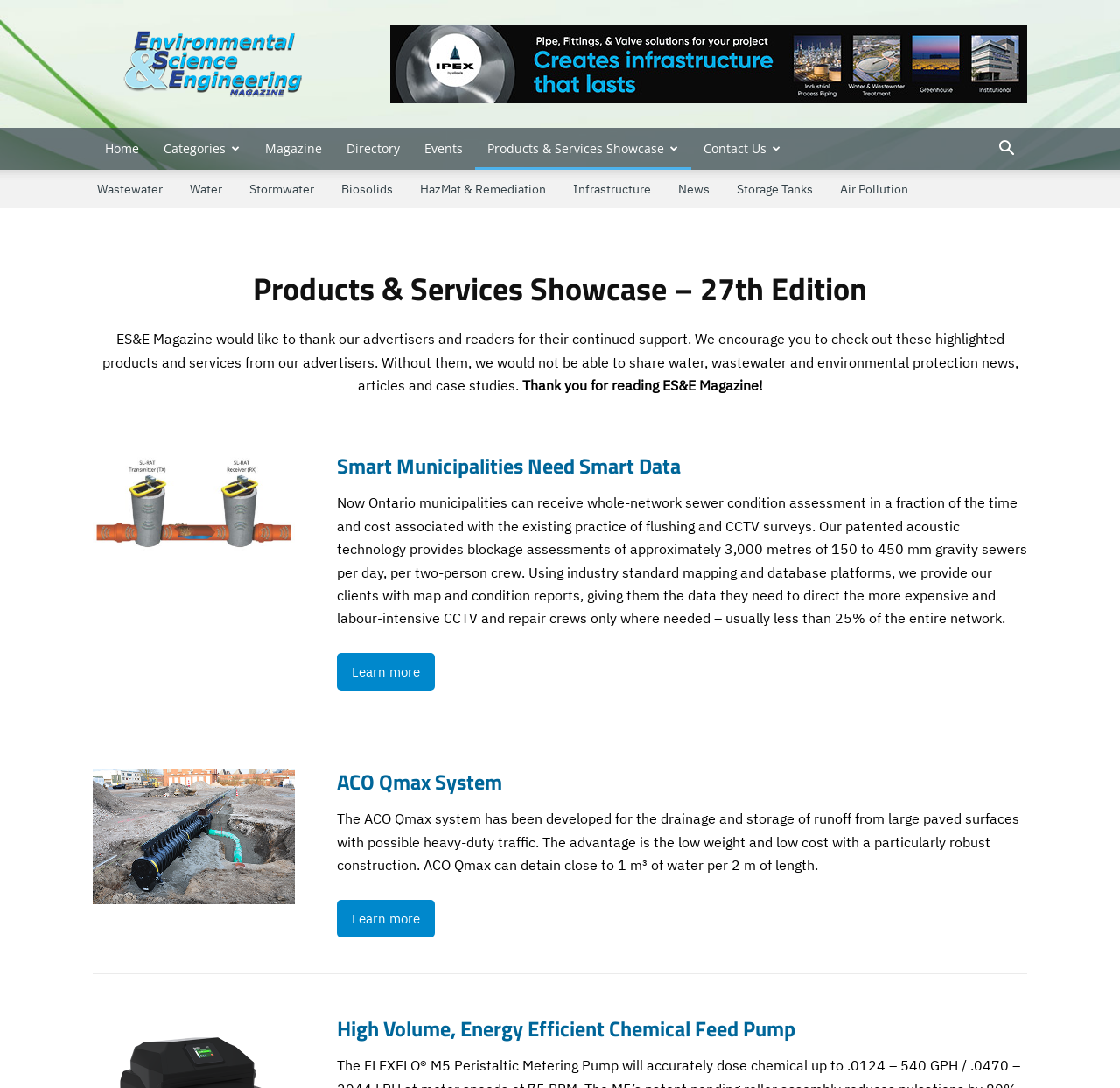Please determine the bounding box coordinates of the element to click on in order to accomplish the following task: "Search for something". Ensure the coordinates are four float numbers ranging from 0 to 1, i.e., [left, top, right, bottom].

[0.88, 0.13, 0.917, 0.146]